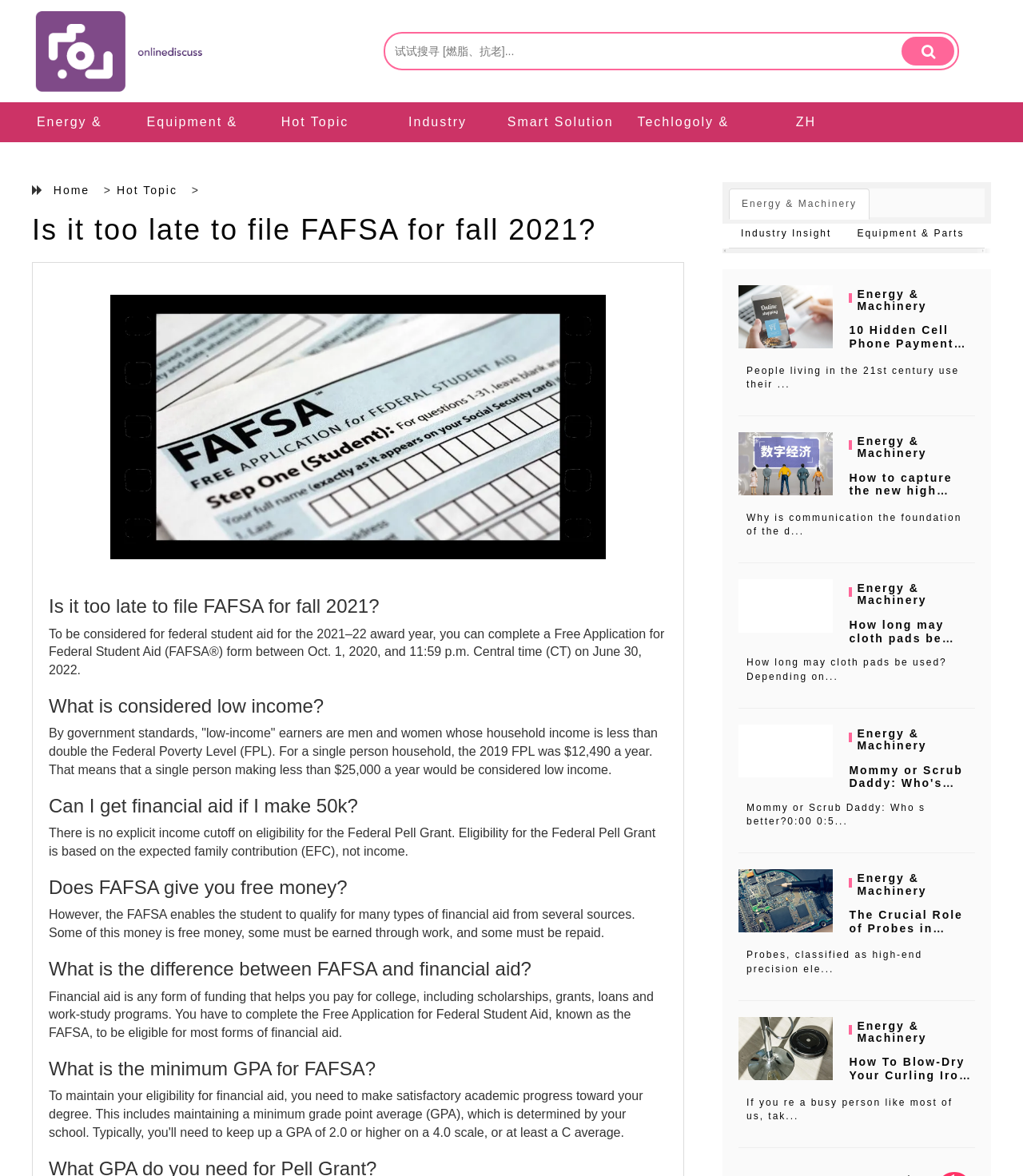Please reply to the following question using a single word or phrase: 
Is there an explicit income cutoff on eligibility for the Federal Pell Grant?

No